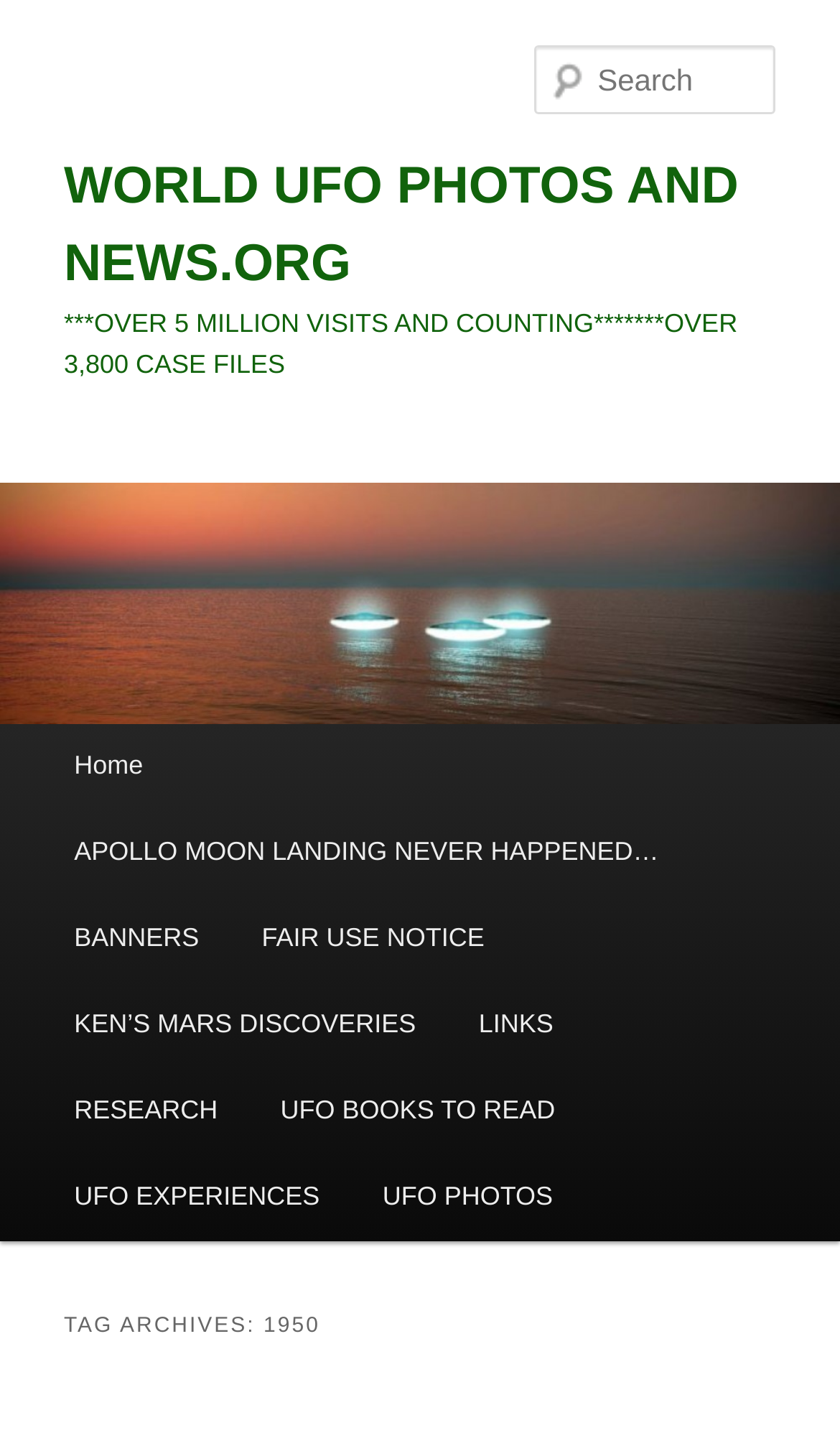What is the name of this website?
Based on the image, answer the question with a single word or brief phrase.

WORLD UFO PHOTOS AND NEWS.ORG